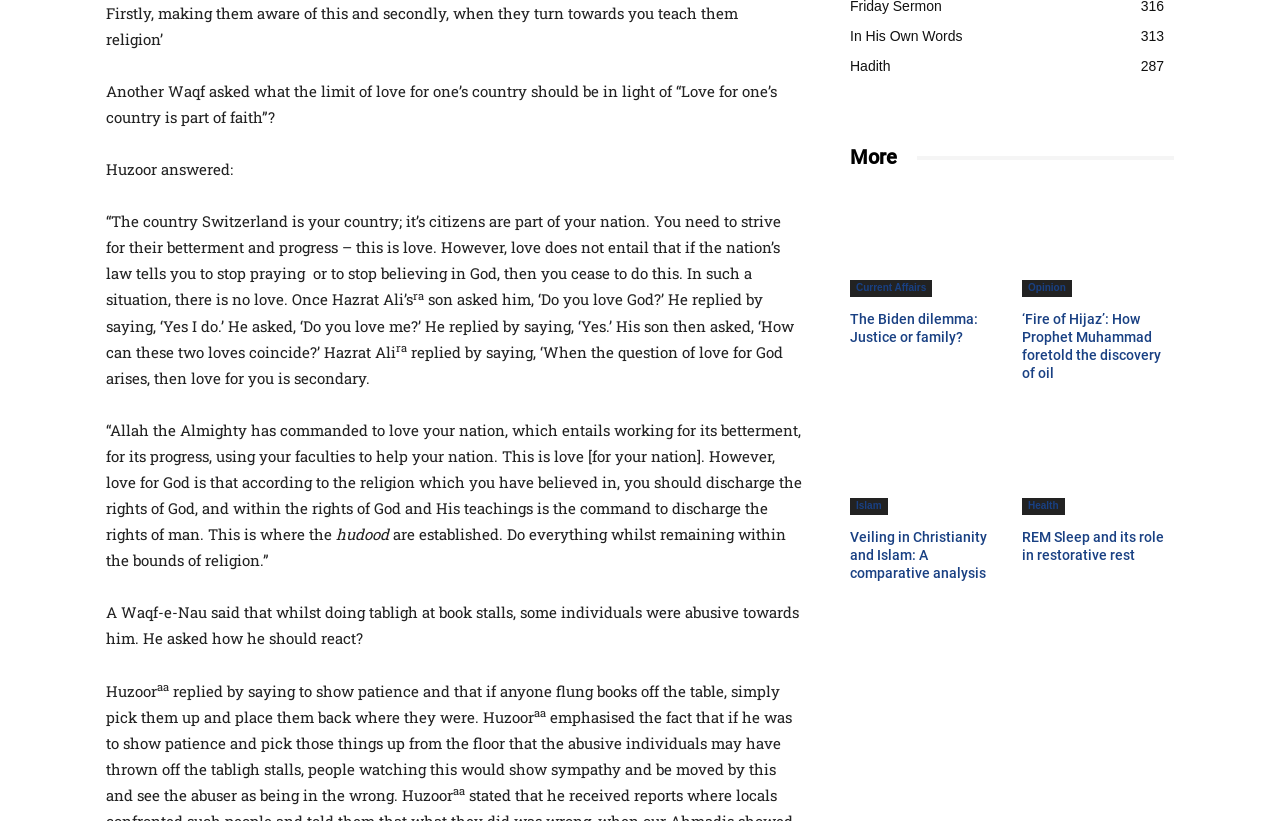What is Huzoor's advice on reacting to abusive individuals?
Please provide a detailed answer to the question.

According to the webpage, Huzoor advises to show patience and pick up the books that the abusive individuals may have thrown off the table, as this would show sympathy and move people to see the abuser as being in the wrong.